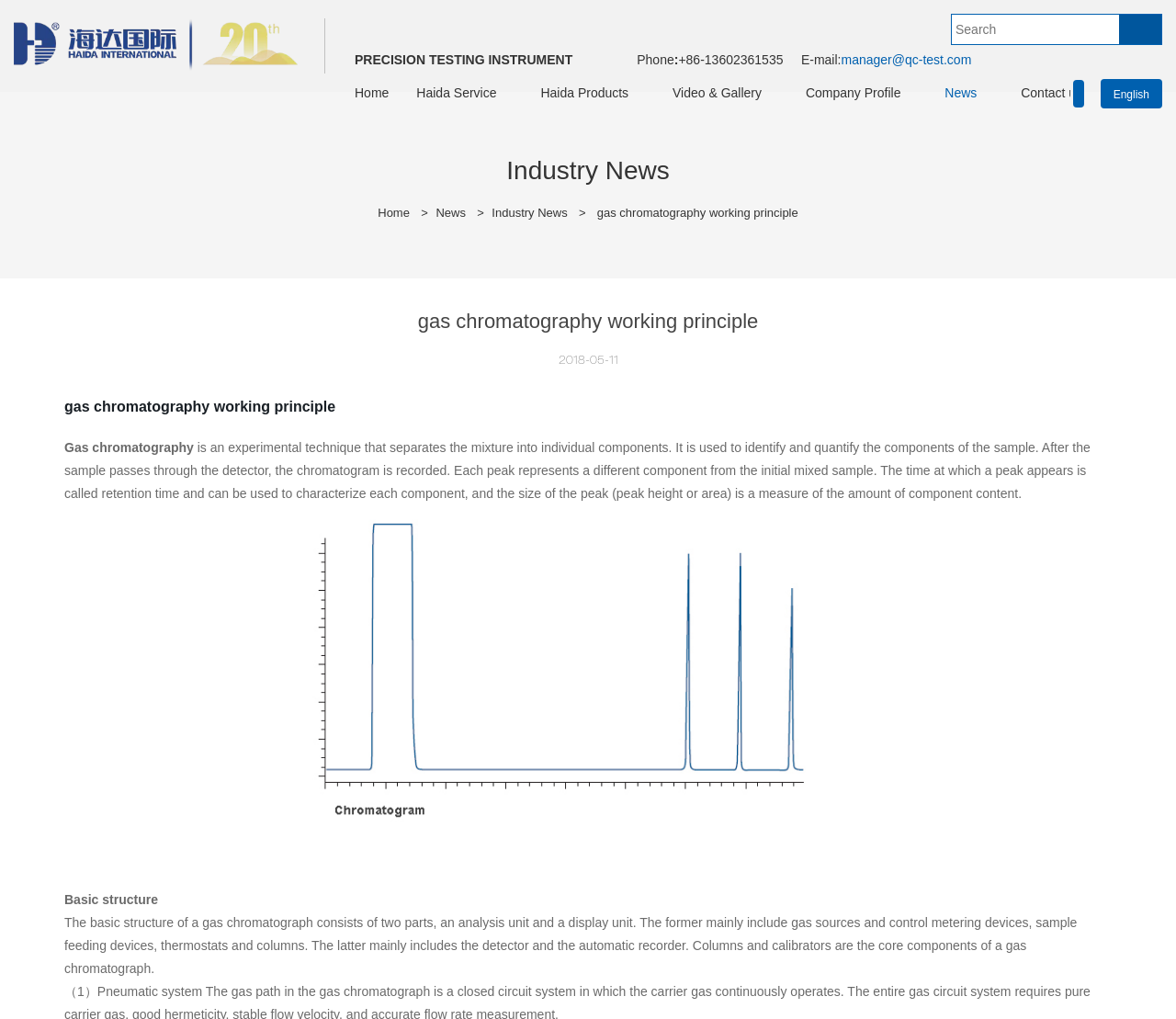Identify the bounding box coordinates of the region I need to click to complete this instruction: "Click on the link to SPC software solution".

None